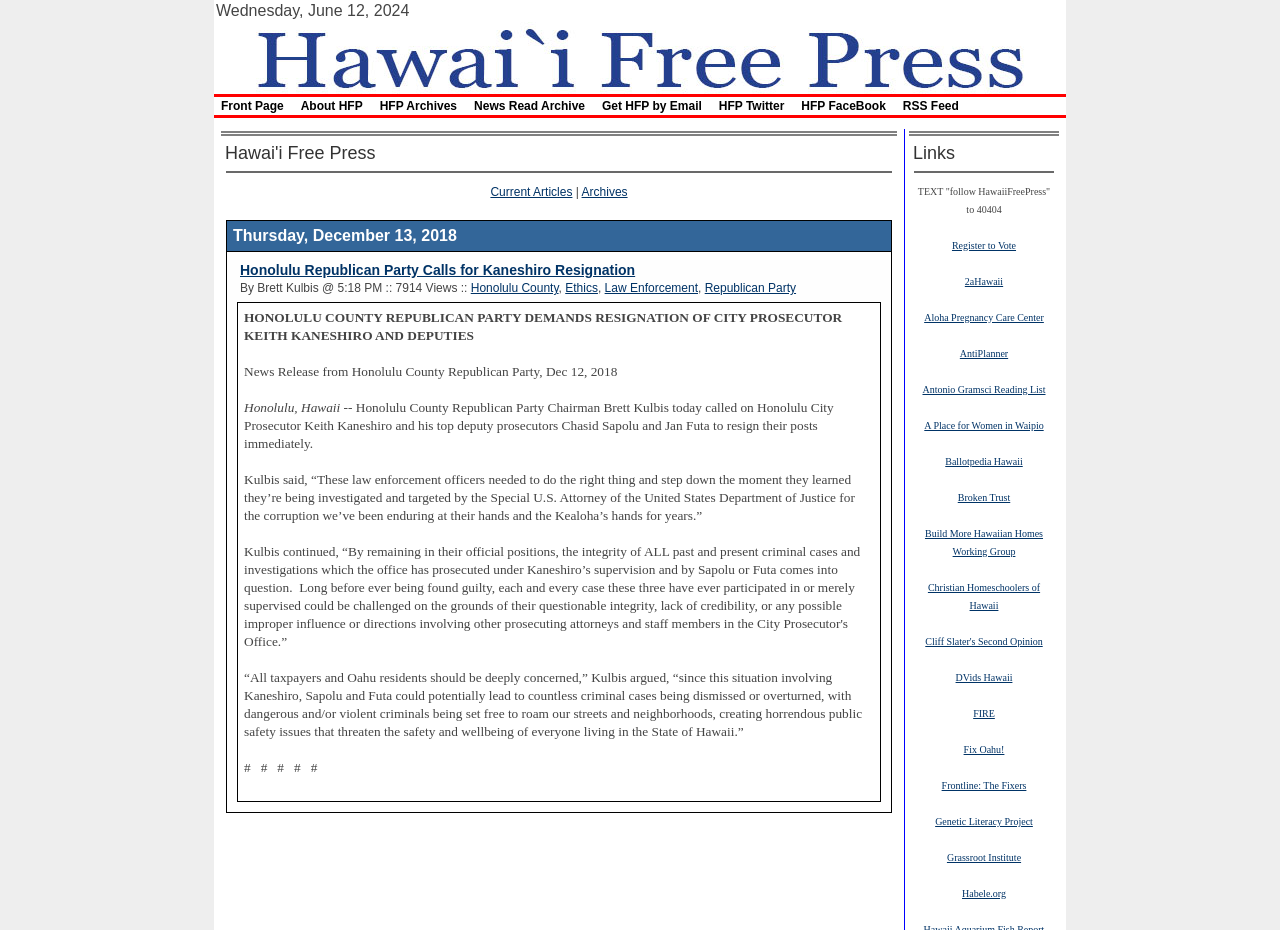What is the name of the party calling for resignation?
Look at the screenshot and respond with a single word or phrase.

Honolulu County Republican Party